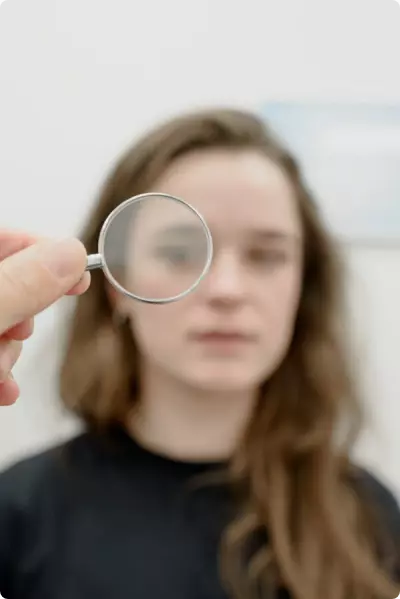What is the object in the foreground?
Please answer the question with a single word or phrase, referencing the image.

A magnifying lens